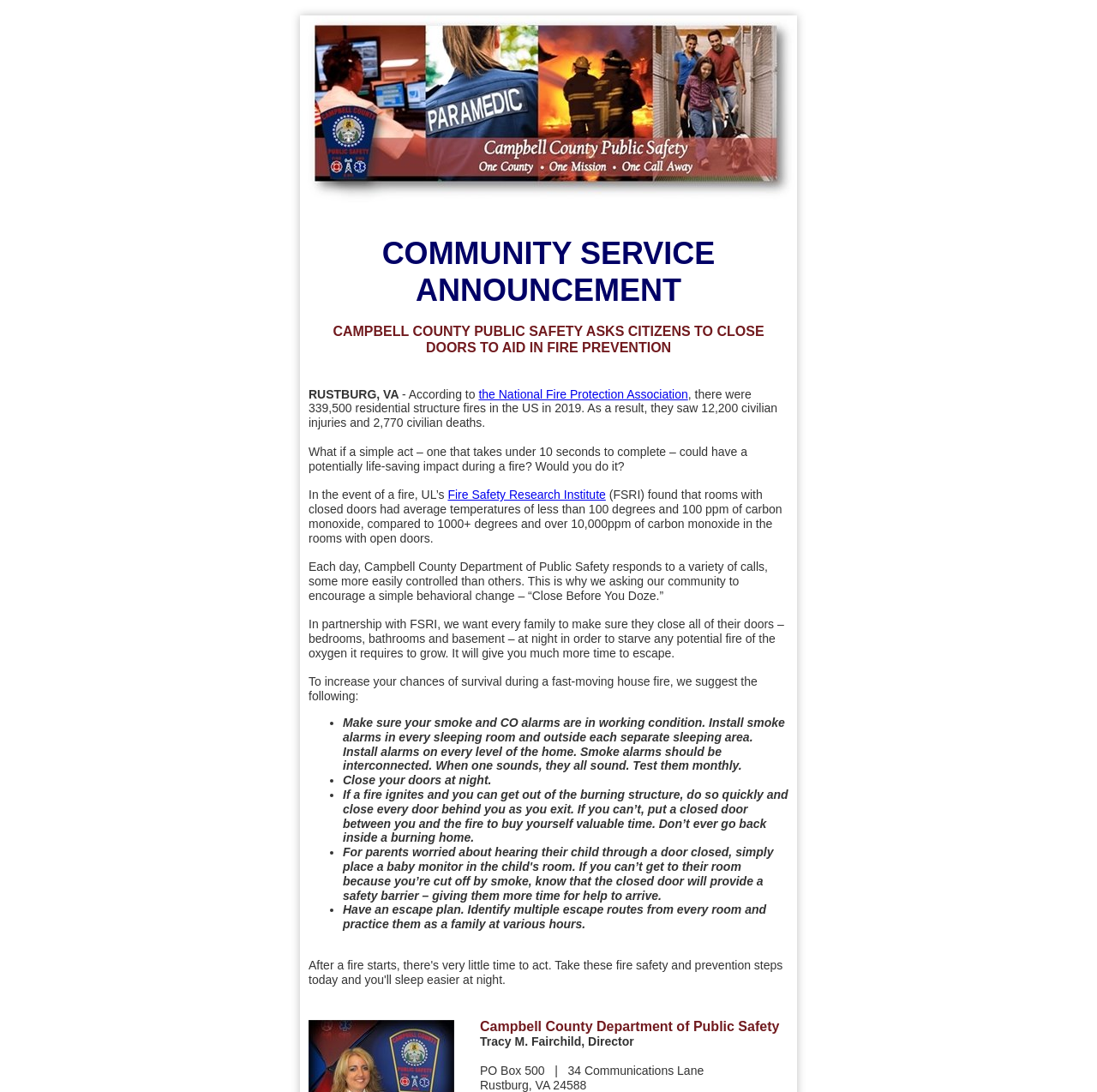Using the information in the image, give a detailed answer to the following question: What is the main purpose of the community service announcement?

The main purpose of the community service announcement is to encourage citizens to close their doors at night to aid in fire prevention, as stated in the heading 'CAMPBELL COUNTY PUBLIC SAFETY ASKS CITIZENS TO CLOSE DOORS TO AID IN FIRE PREVENTION'.